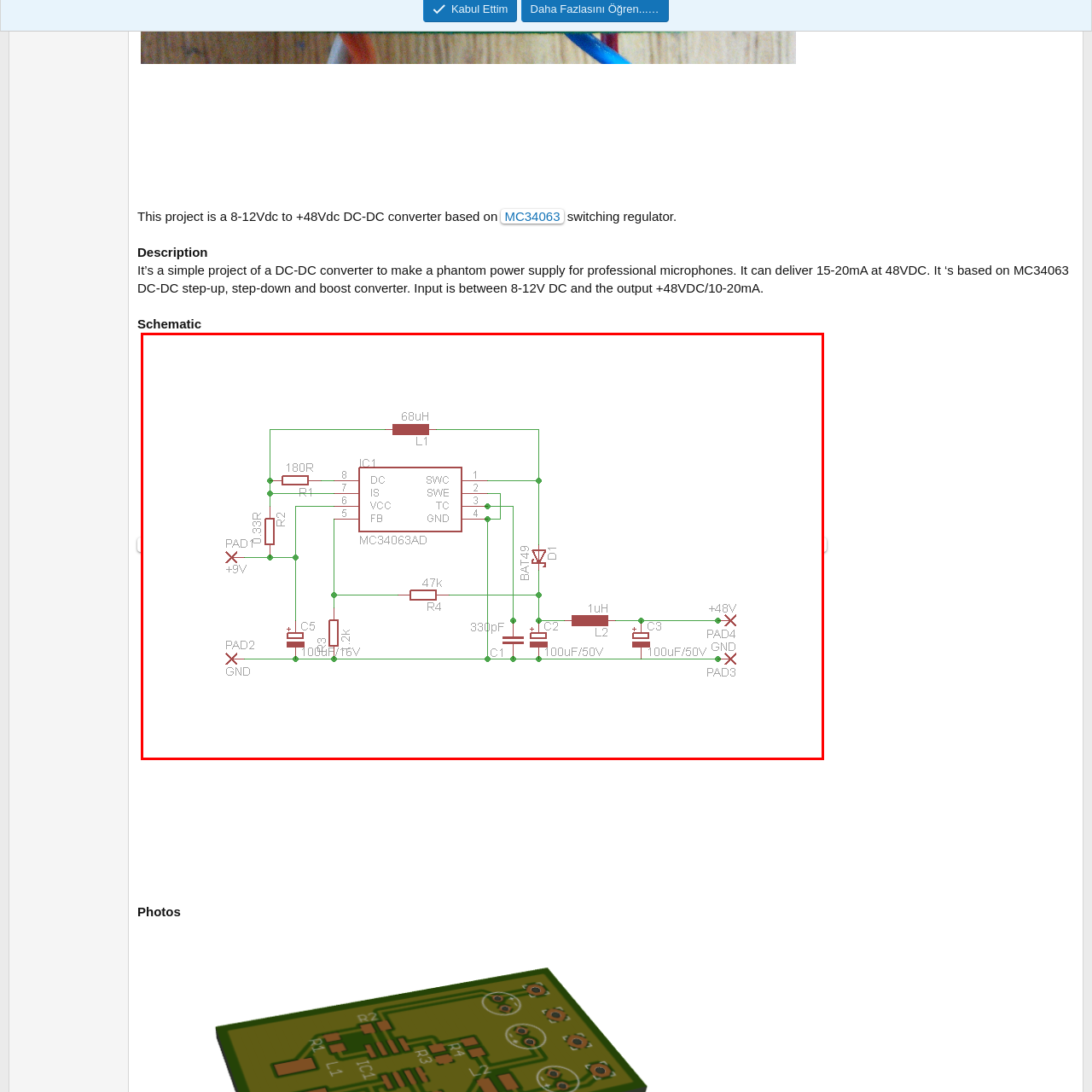Analyze the image surrounded by the red outline and answer the ensuing question with as much detail as possible based on the image:
What is the purpose of PAD1 in the circuit?

The purpose of PAD1 in the circuit can be determined by examining the caption, which specifies that PAD1 sources +9V, indicating that it provides a 9V input to the circuit.